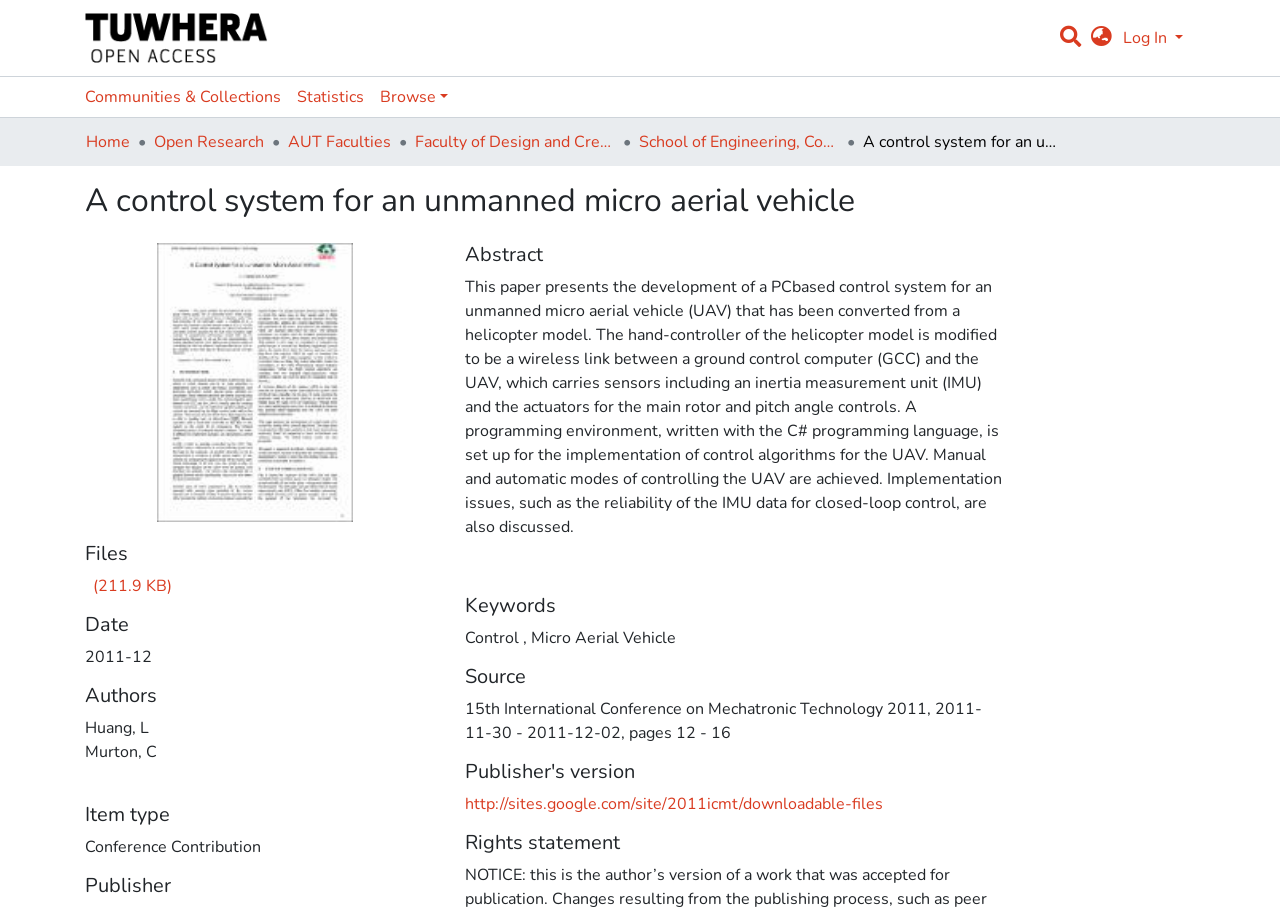Please provide a detailed answer to the question below based on the screenshot: 
What is the language switch button for?

The language switch button is located at the top right corner of the webpage, with a bounding box coordinate of [0.847, 0.029, 0.874, 0.055]. It is a button element with the description 'Language switch' and is used to switch the language of the webpage.